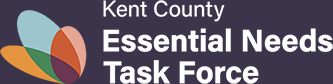Provide a brief response to the question below using a single word or phrase: 
What is the purpose of the task force?

Addressing essential needs